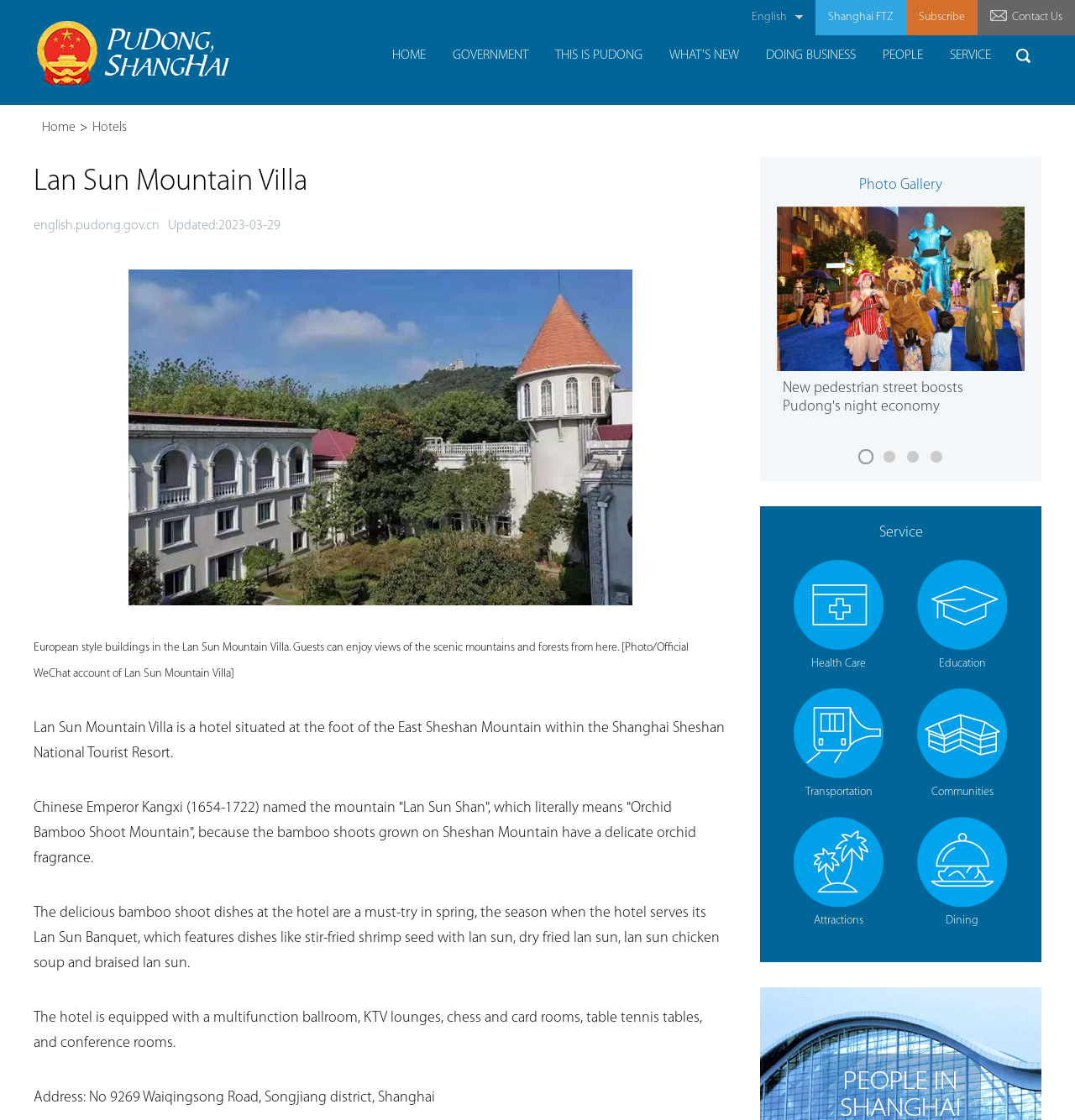Please analyze the image and give a detailed answer to the question:
What is the name of the banquet served at the hotel in spring?

The name of the banquet can be found in the StaticText element on the webpage, which states 'The hotel serves its Lan Sun Banquet, which features dishes like stir-fried shrimp seed with lan sun, dry fried lan sun, lan sun chicken soup and braised lan sun.'